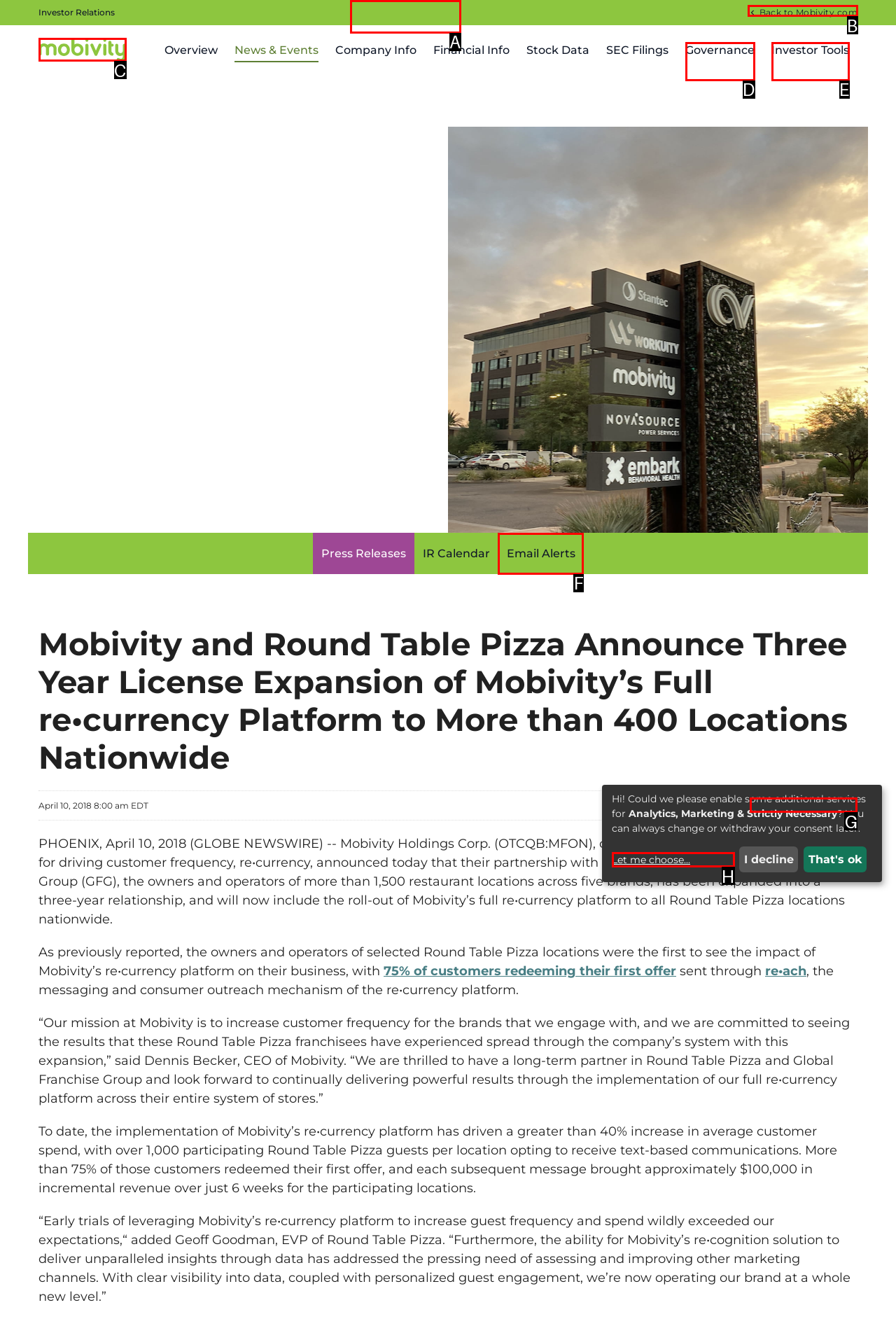Select the letter of the UI element you need to click on to fulfill this task: Download the press release as PDF. Write down the letter only.

G